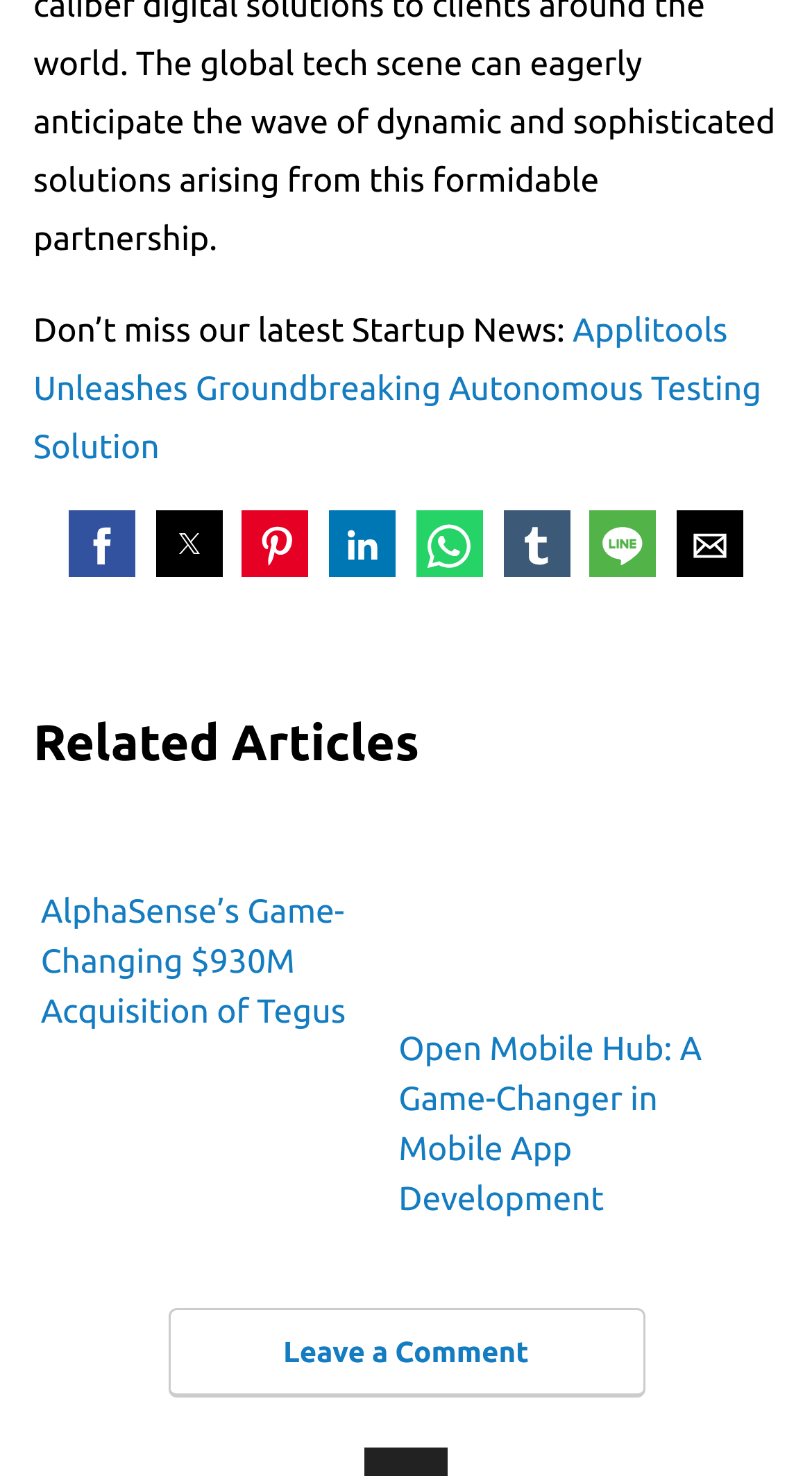Please specify the bounding box coordinates of the element that should be clicked to execute the given instruction: 'Leave a comment'. Ensure the coordinates are four float numbers between 0 and 1, expressed as [left, top, right, bottom].

[0.206, 0.886, 0.794, 0.947]